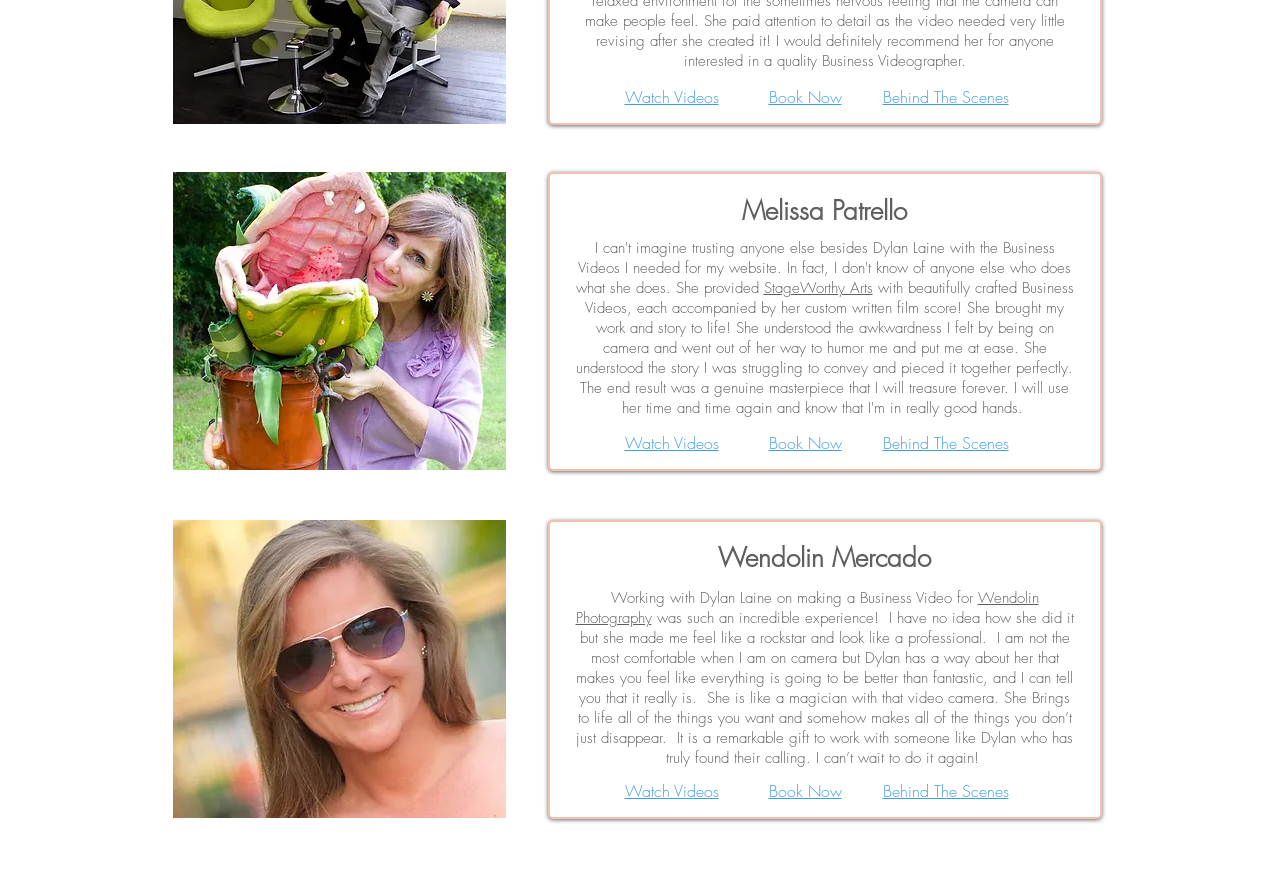Locate the bounding box coordinates of the element to click to perform the following action: 'Check out Wendolin Mercado's profile'. The coordinates should be given as four float values between 0 and 1, in the form of [left, top, right, bottom].

[0.515, 0.606, 0.773, 0.645]